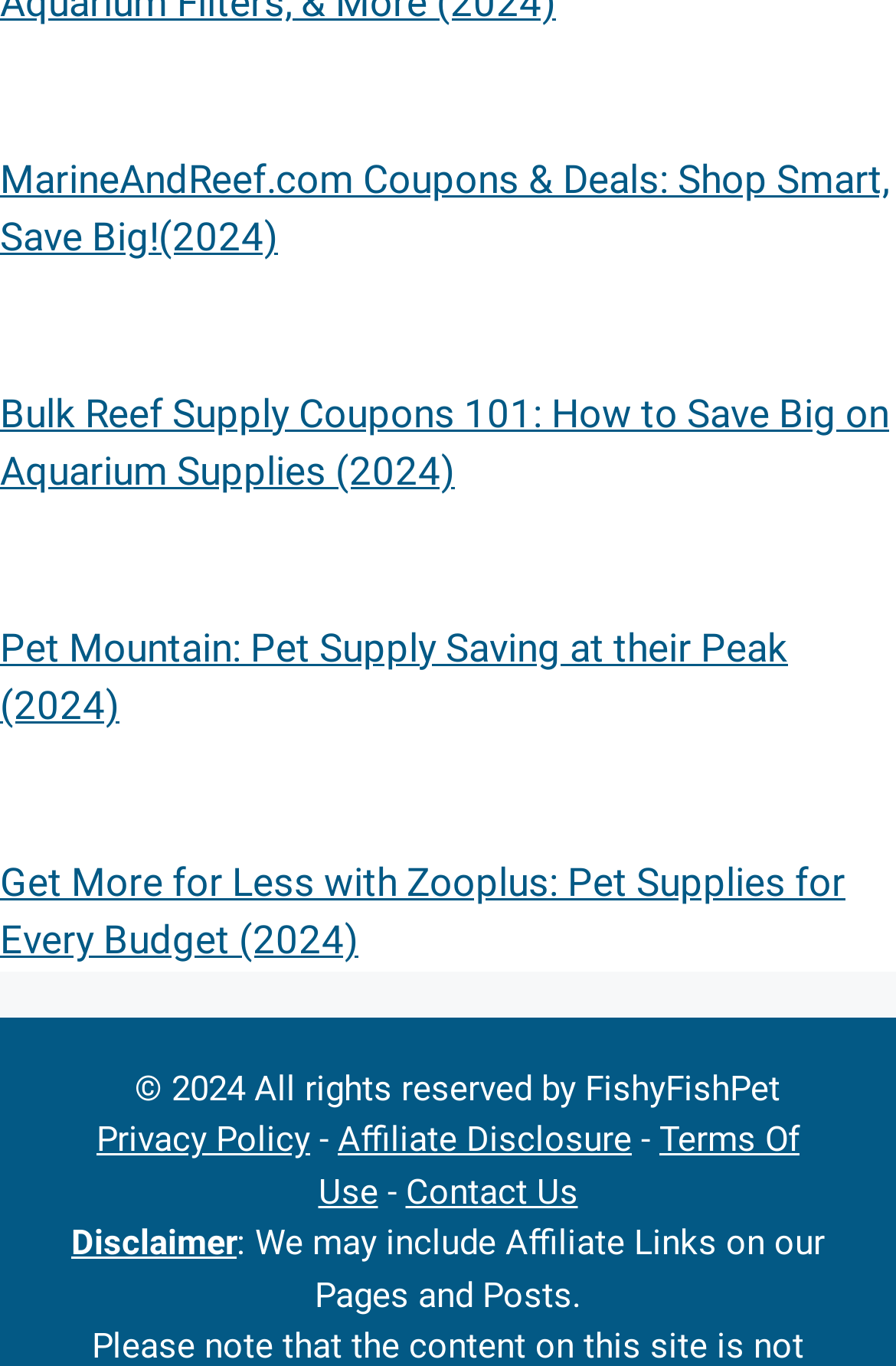What is the disclaimer about on the webpage?
From the image, respond using a single word or phrase.

Affiliate Links